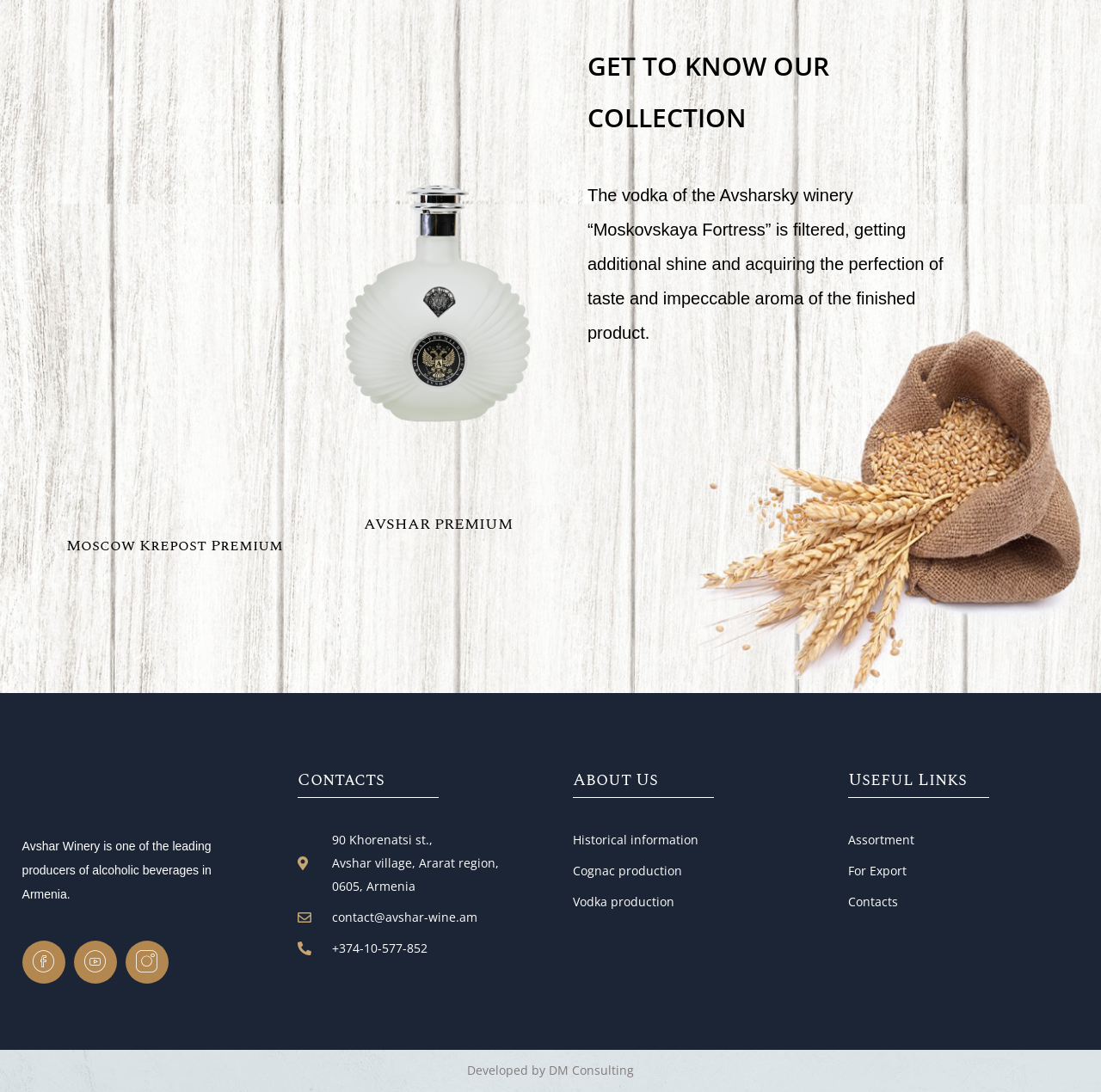What is the company's Facebook link?
Based on the visual content, answer with a single word or a brief phrase.

Hm-facebook